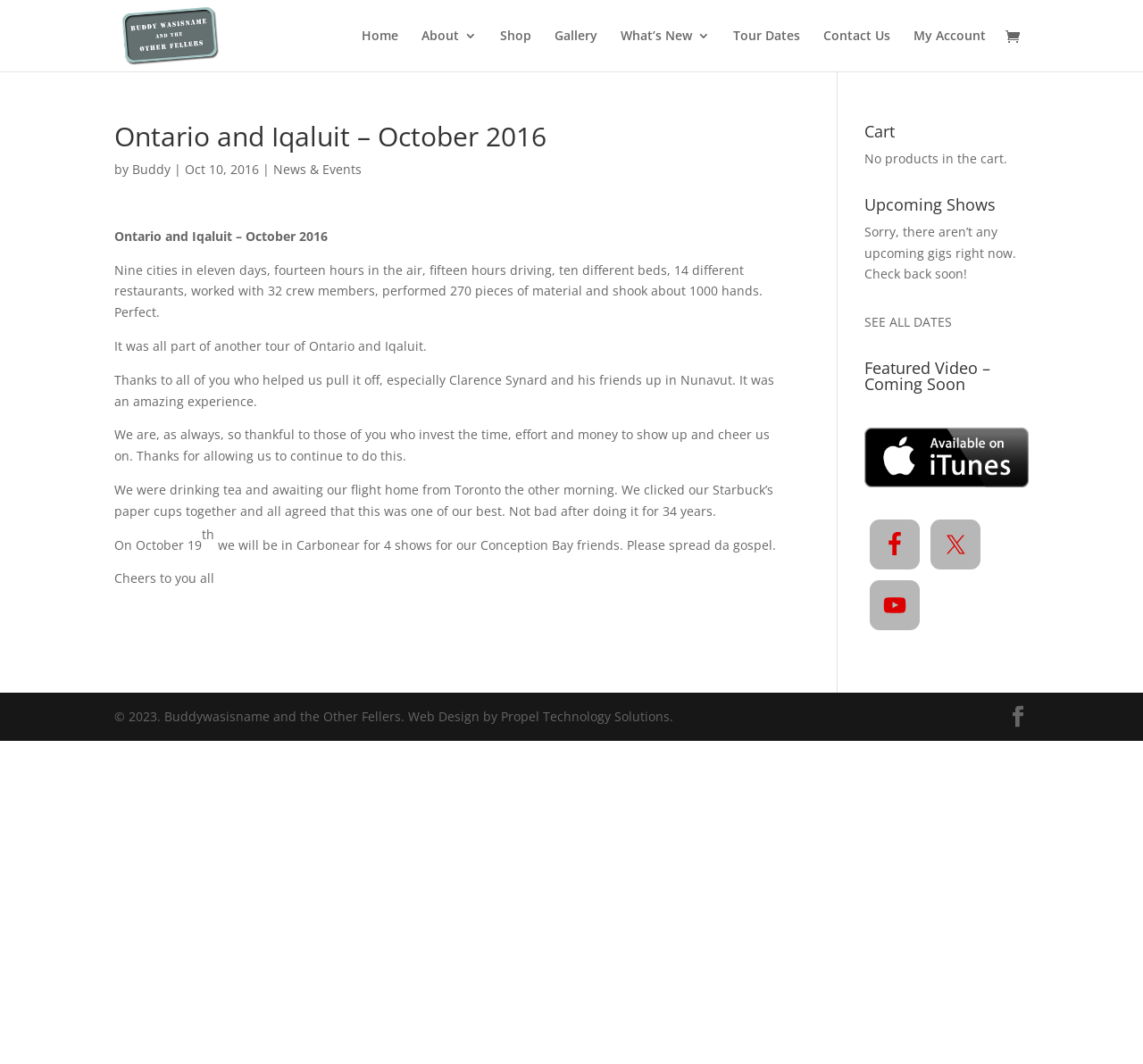Predict the bounding box coordinates for the UI element described as: "YouTube". The coordinates should be four float numbers between 0 and 1, presented as [left, top, right, bottom].

[0.761, 0.546, 0.805, 0.593]